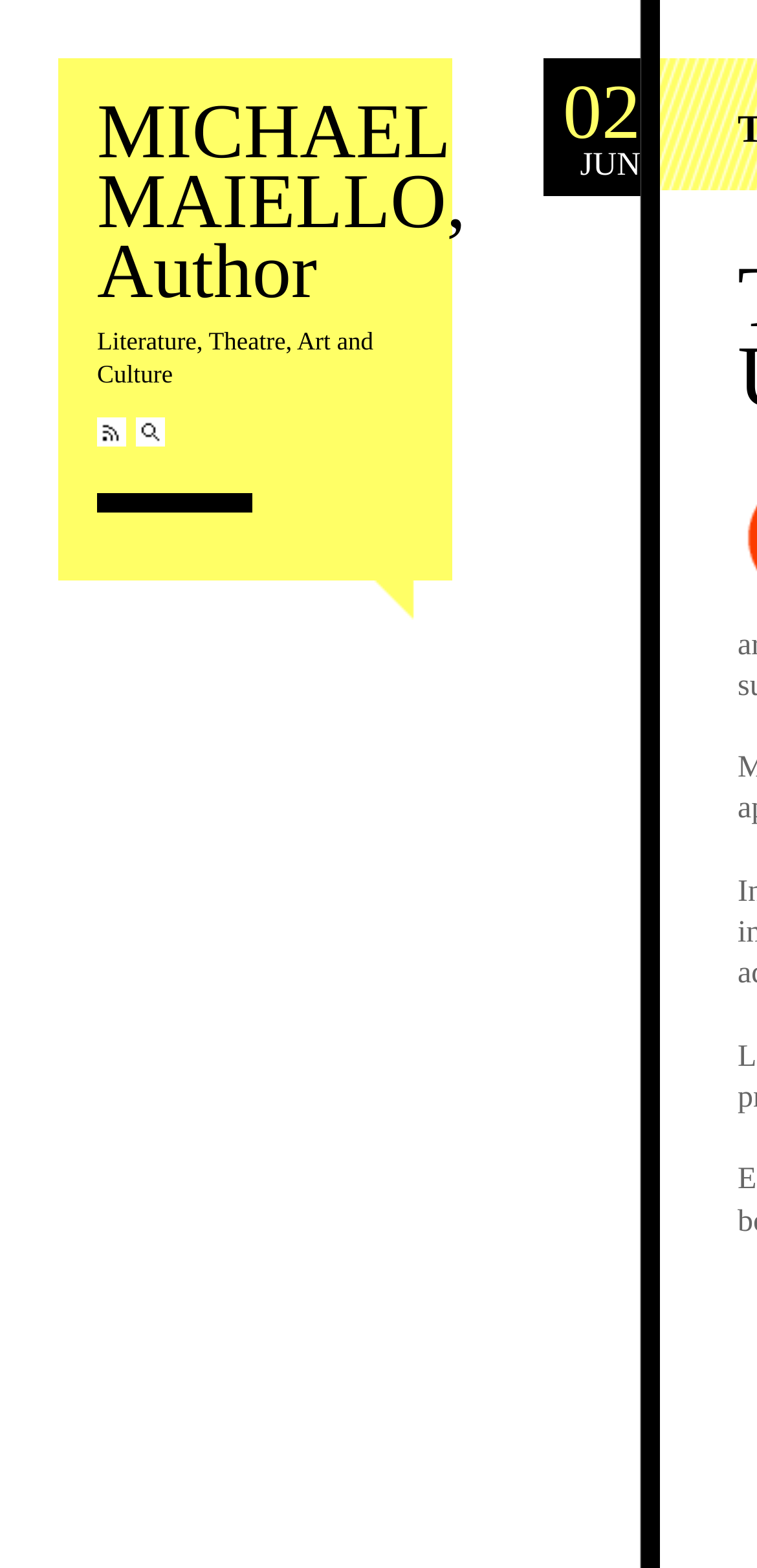Is there a search function on this webpage?
Please give a well-detailed answer to the question.

The presence of a link with the text 'Search' suggests that there is a search function available on this webpage, allowing users to search for specific content.